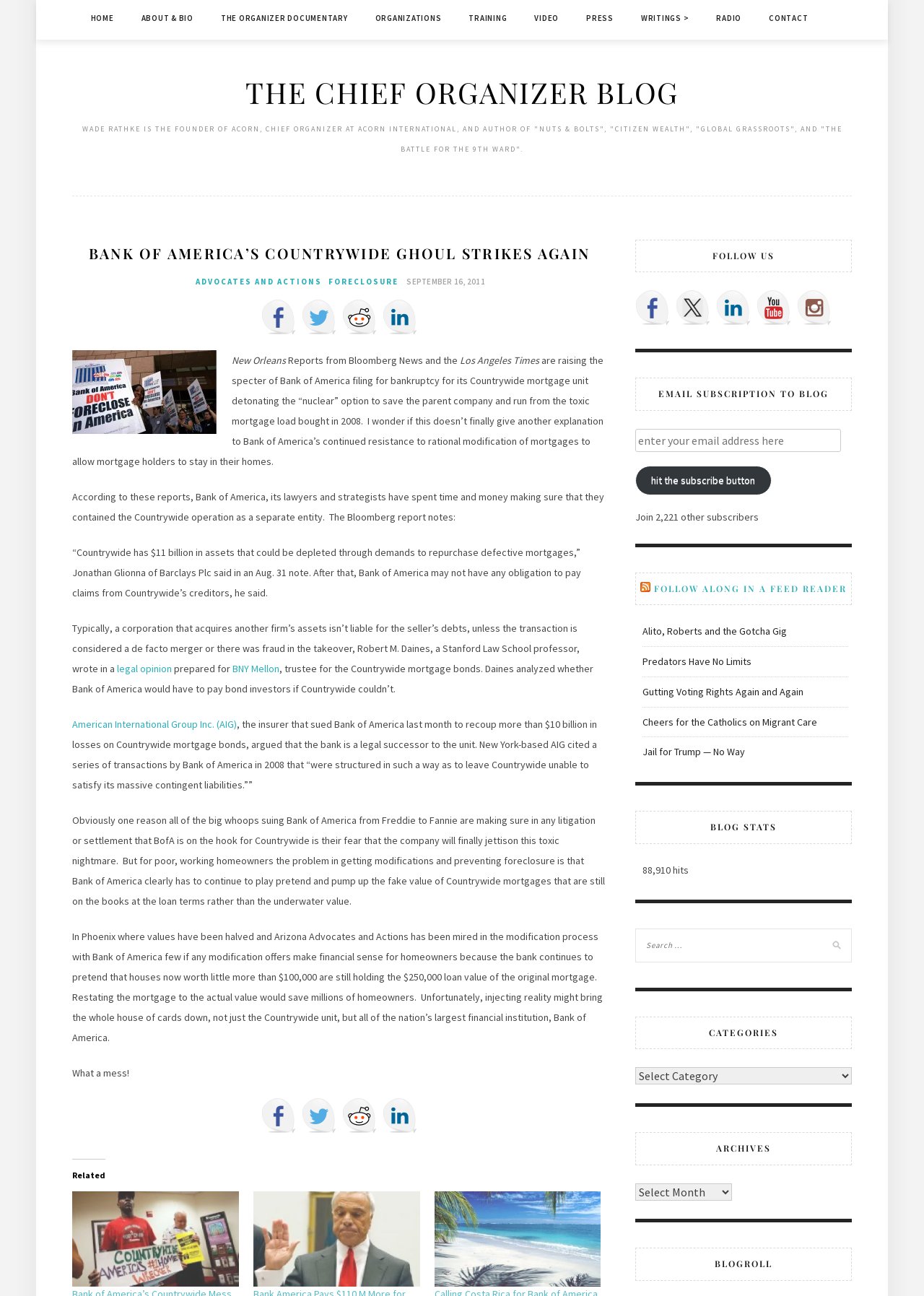What is the name of the blog?
Look at the image and construct a detailed response to the question.

I determined the answer by looking at the heading element with the text 'THE CHIEF ORGANIZER BLOG' which is a prominent element on the webpage, indicating that it is the title of the blog.